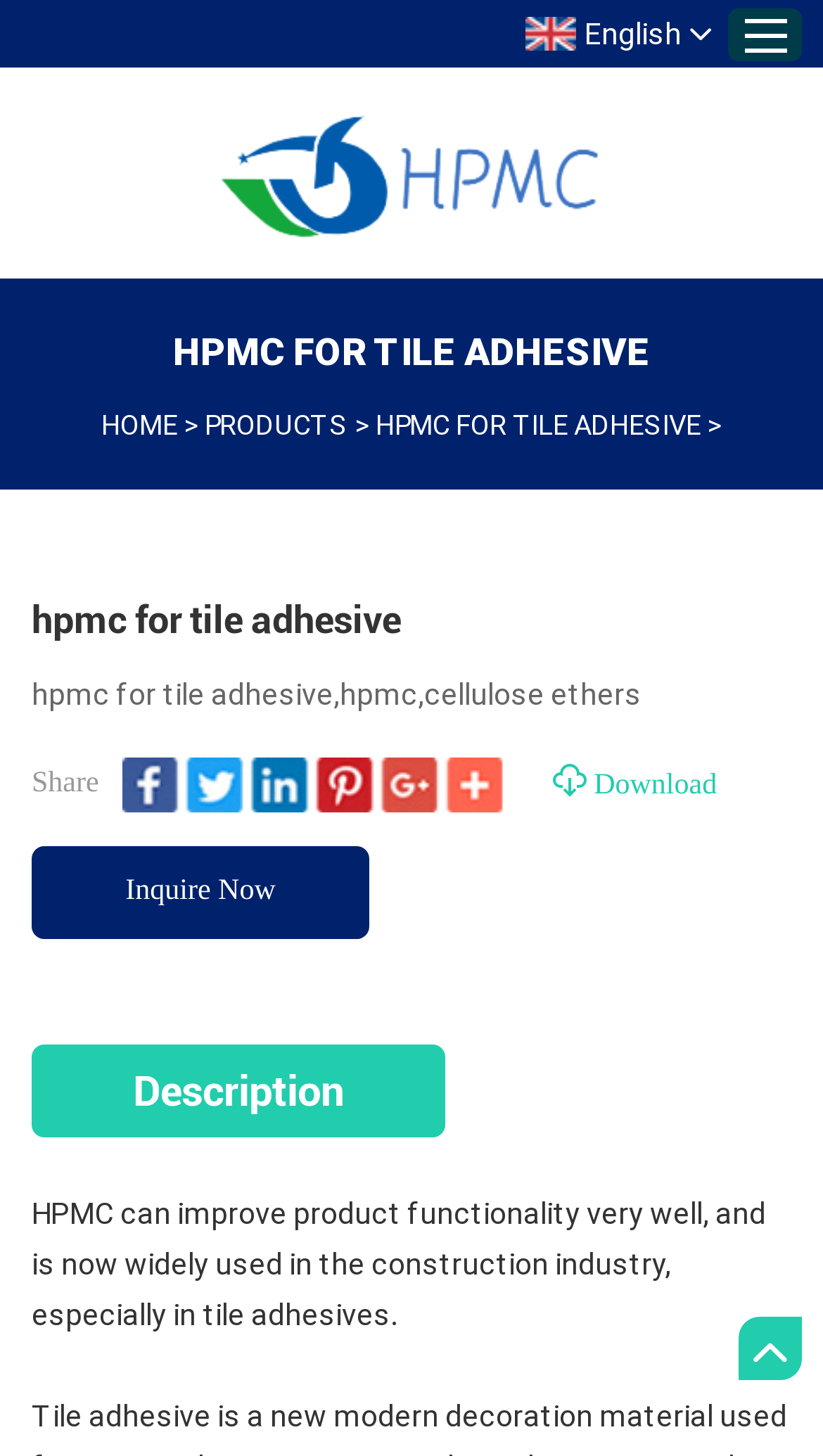Locate the bounding box coordinates of the element that should be clicked to fulfill the instruction: "Inquire about HPMC for tile adhesive".

[0.038, 0.581, 0.449, 0.645]